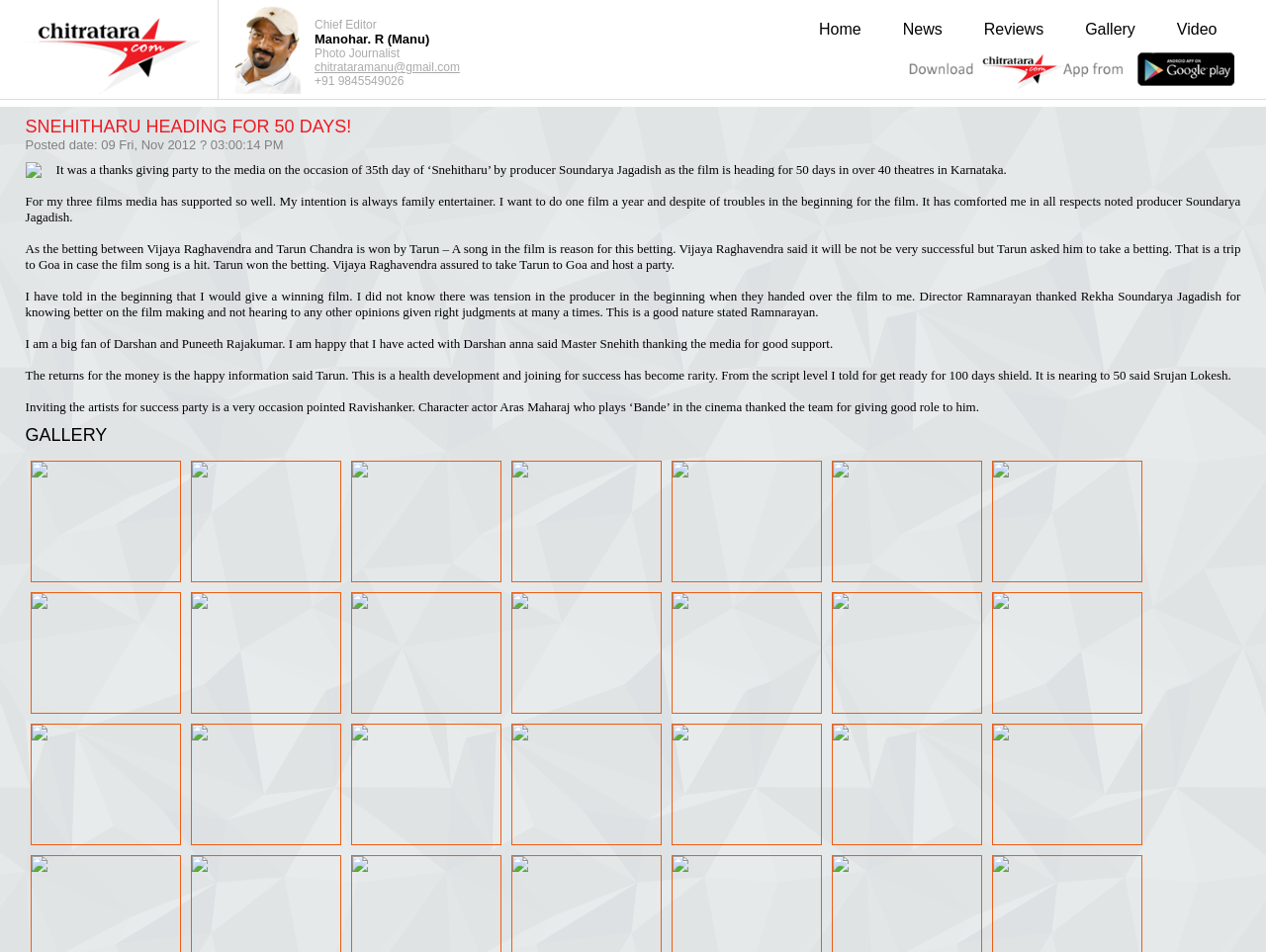Who is the producer of the movie Snehitharu?
Using the image, elaborate on the answer with as much detail as possible.

The webpage mentions 'producer Soundarya Jagadish' in the context of a thanks-giving party to the media, indicating that Soundarya Jagadish is the producer of the movie Snehitharu.